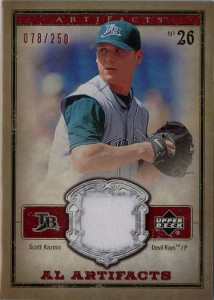Craft a descriptive caption that covers all aspects of the image.

The image features a trading card from the Upper Deck collection titled "Artifacts," showcasing the professional baseball player Scott Kazmir. This particular card is number 078 out of a limited run of 250, highlighting its collectible nature. The card features a prominent centerpiece with a jersey swatch, representing Kazmir's time playing for the Tampa Bay Devil Rays. The design includes the team logo, his name, and position details, all adorned with a stylish border that lends an artistic flair to the presentation. The focus on the jersey piece emphasizes Kazmir's connection to the game and adds tangible value for collectors and fans alike.